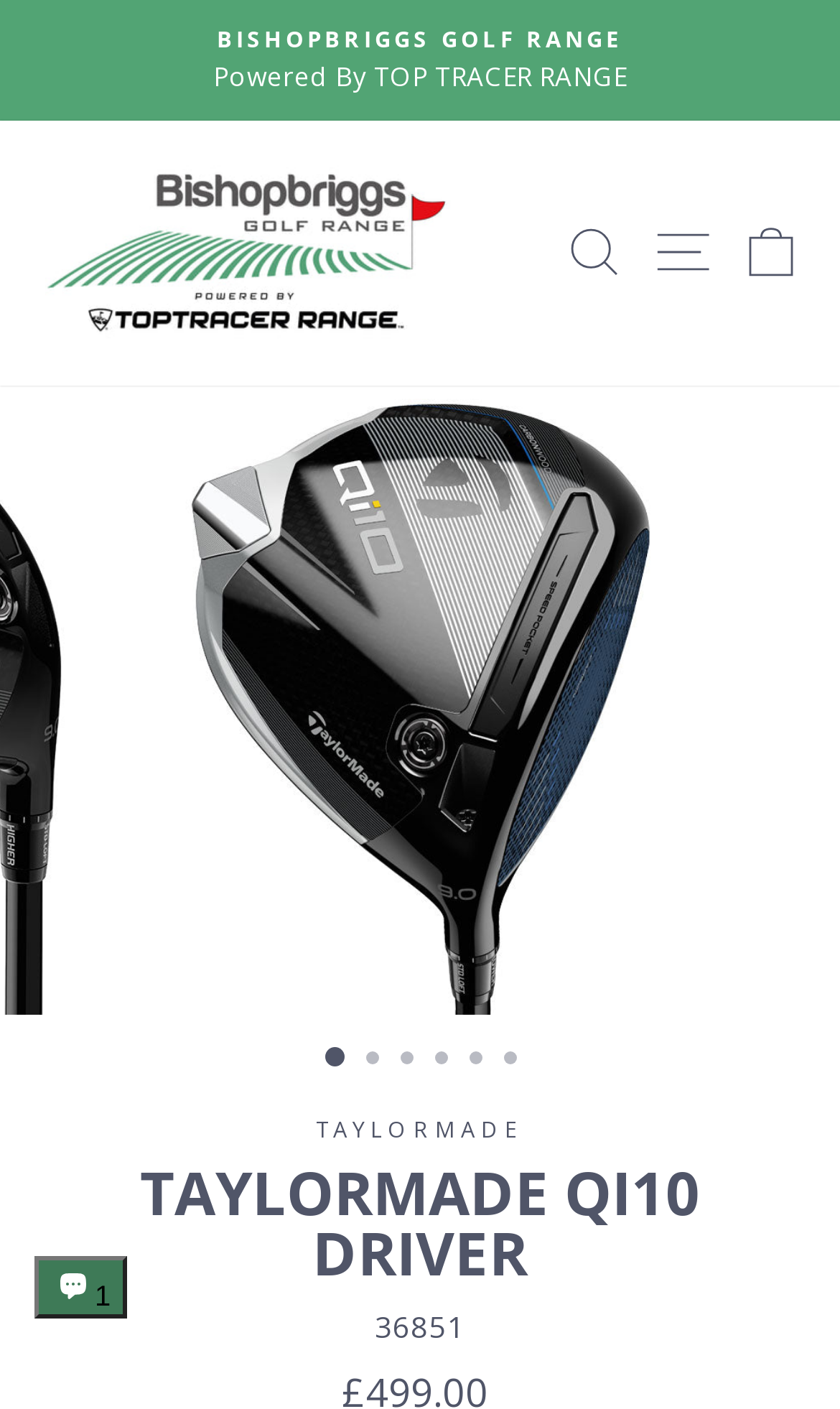Give a short answer to this question using one word or a phrase:
What is the current page number?

1